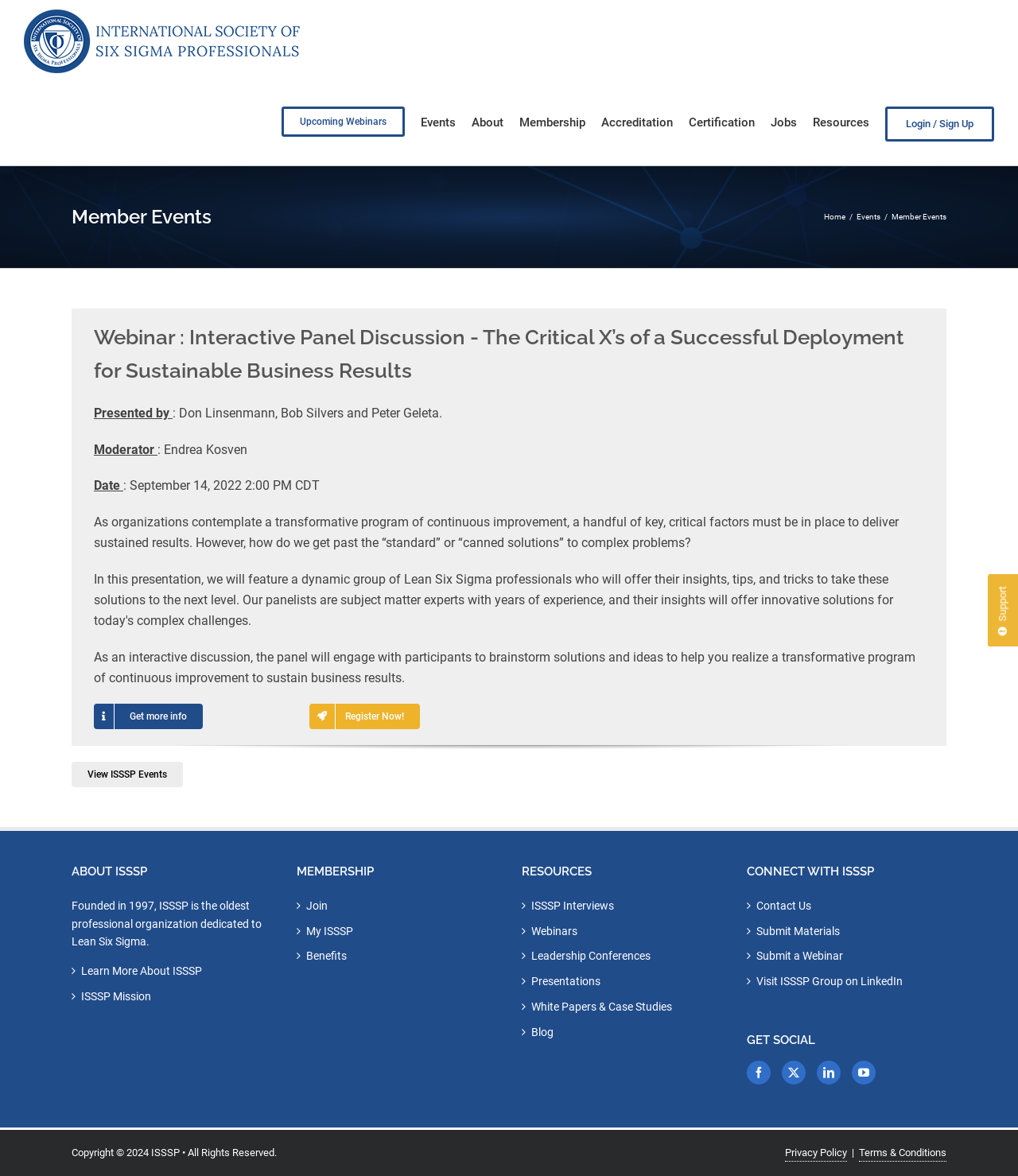Please find the bounding box coordinates of the element that you should click to achieve the following instruction: "View ISSSP events". The coordinates should be presented as four float numbers between 0 and 1: [left, top, right, bottom].

[0.07, 0.648, 0.18, 0.67]